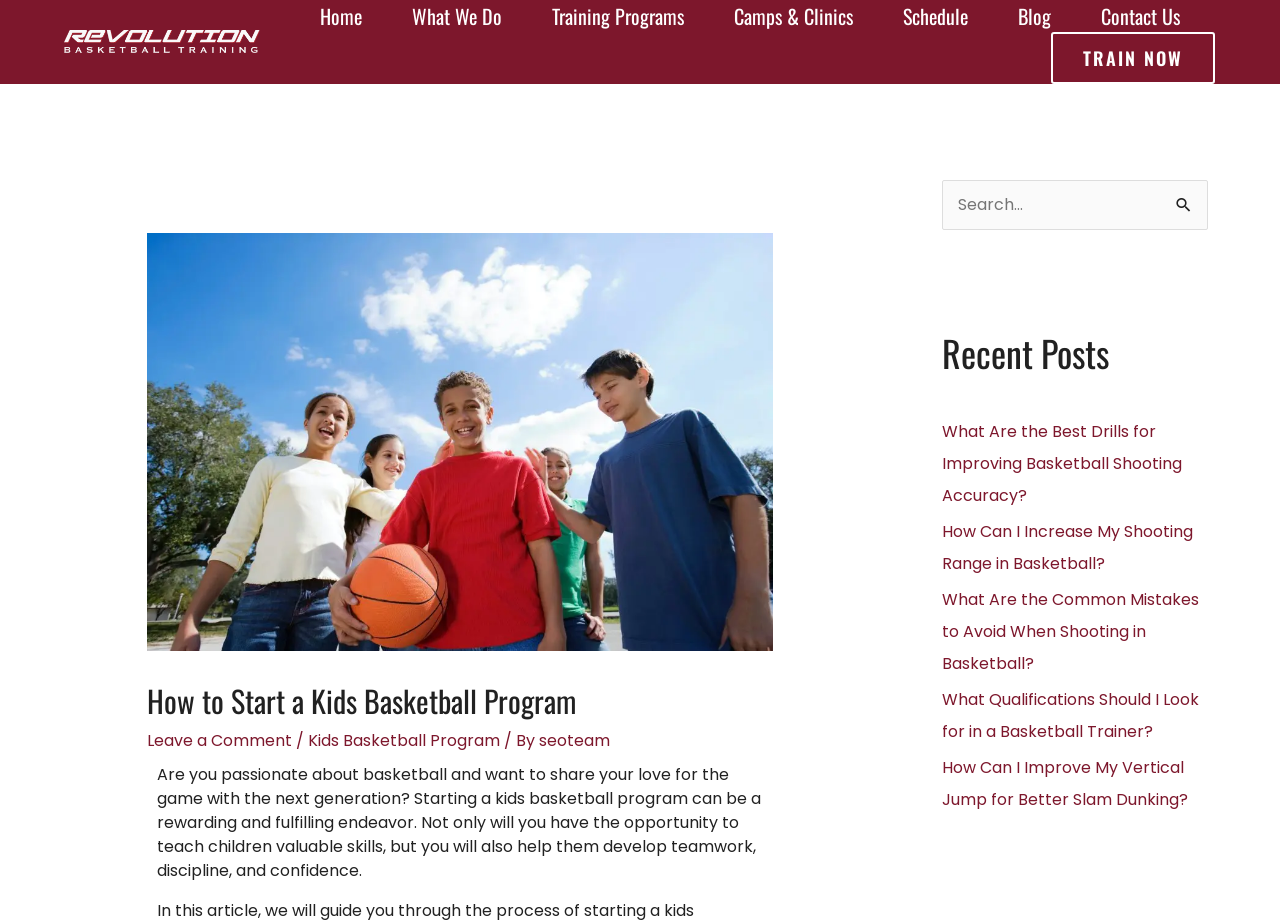Please pinpoint the bounding box coordinates for the region I should click to adhere to this instruction: "Click on the 'TRAIN NOW' button".

[0.821, 0.035, 0.949, 0.091]